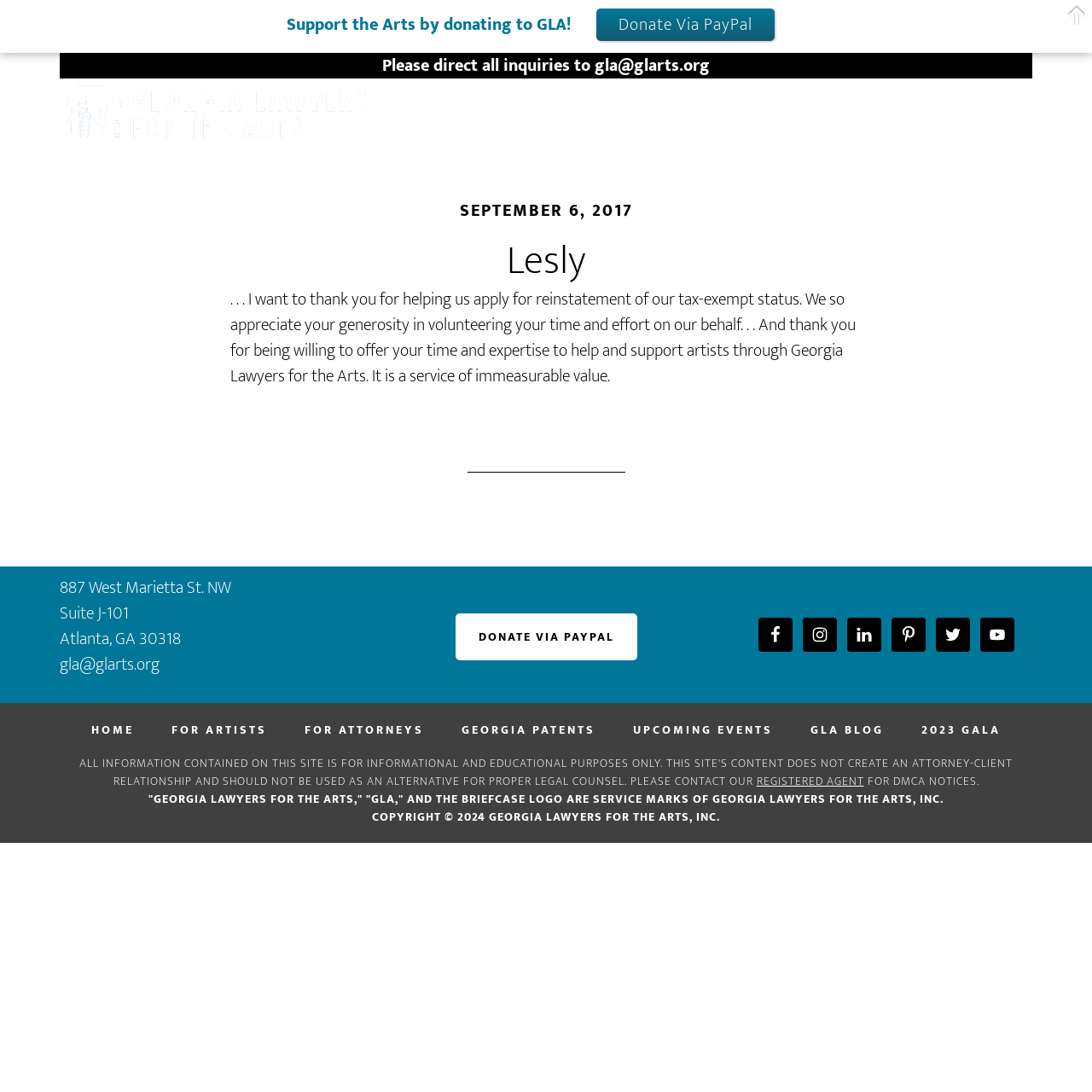Provide the bounding box coordinates for the UI element that is described by this text: "About". The coordinates should be in the form of four float numbers between 0 and 1: [left, top, right, bottom].

[0.205, 0.131, 0.264, 0.191]